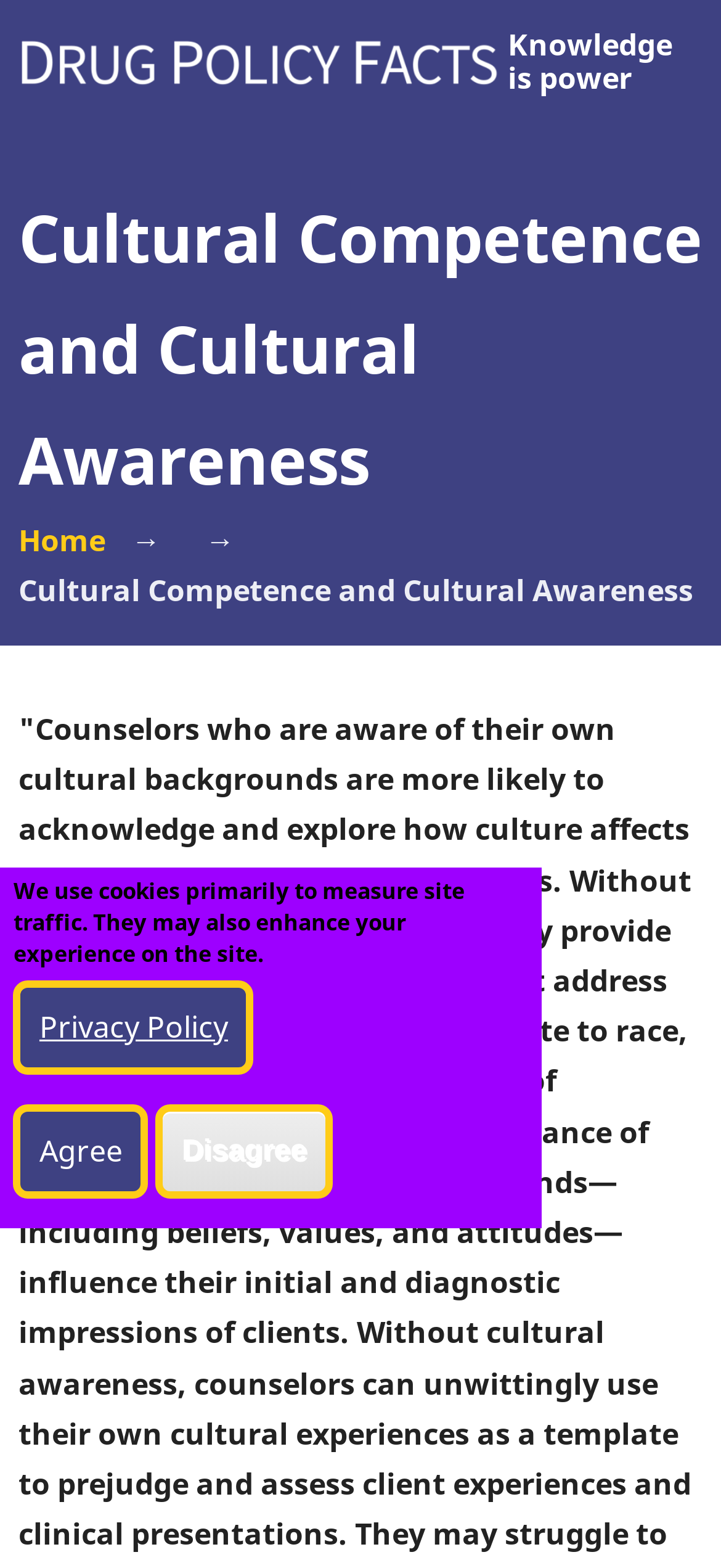How many navigation links are on the top left?
Answer the question with a single word or phrase by looking at the picture.

2